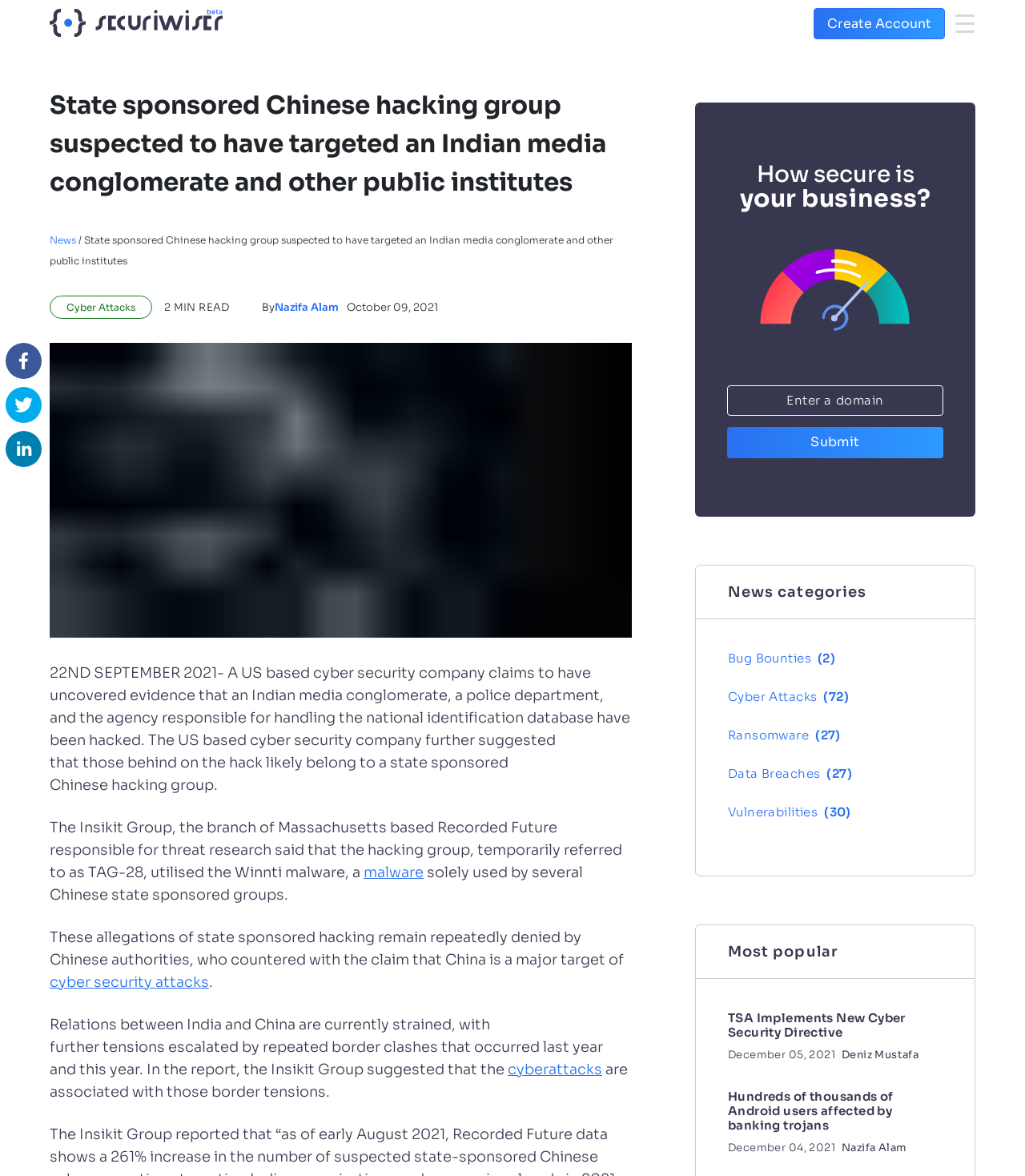Select the bounding box coordinates of the element I need to click to carry out the following instruction: "Click the 'News' link".

[0.048, 0.199, 0.074, 0.209]